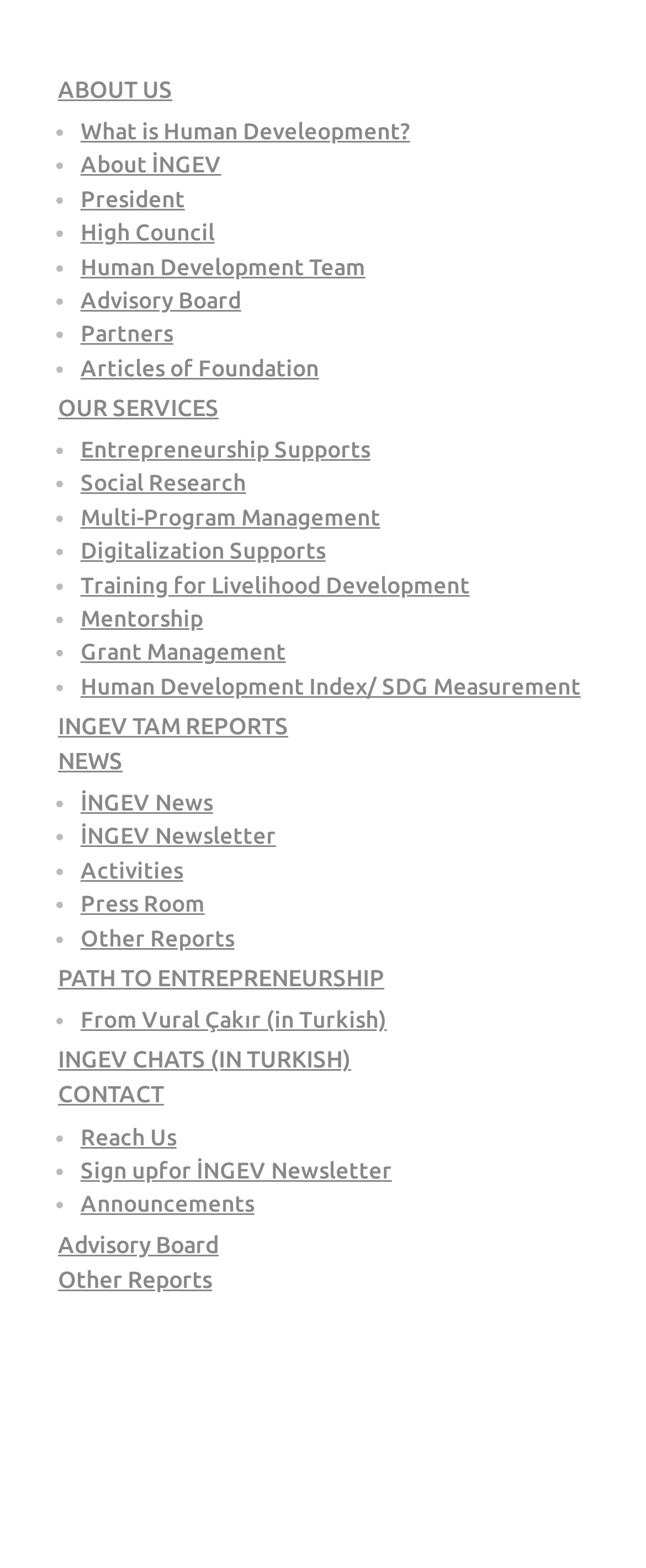Using the details in the image, give a detailed response to the question below:
What is the name of the report mentioned in the 'INGEV TAM REPORTS' section?

The 'INGEV TAM REPORTS' section does not specify the name of a particular report, it only provides a link to the reports, hence the answer is 'Not specified'.